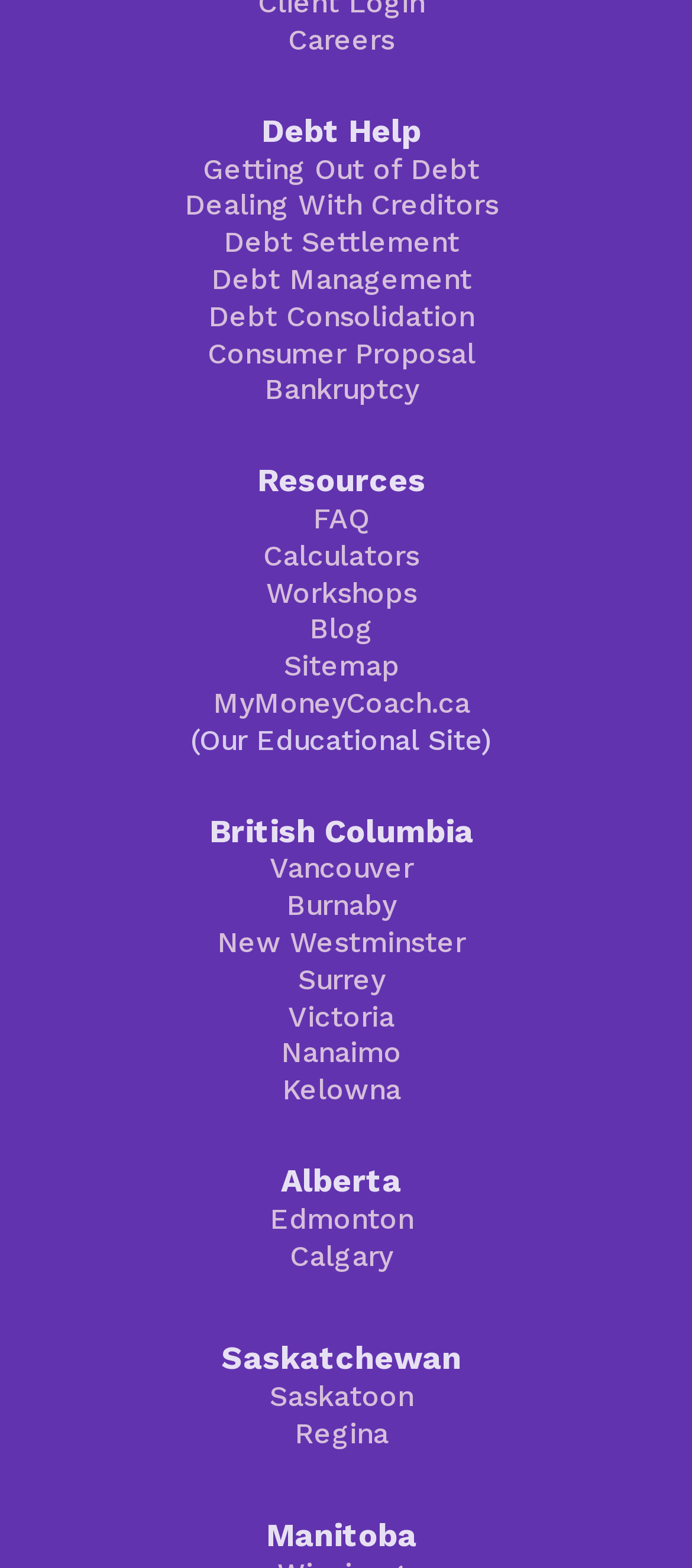Please specify the coordinates of the bounding box for the element that should be clicked to carry out this instruction: "Contact the dental office". The coordinates must be four float numbers between 0 and 1, formatted as [left, top, right, bottom].

None